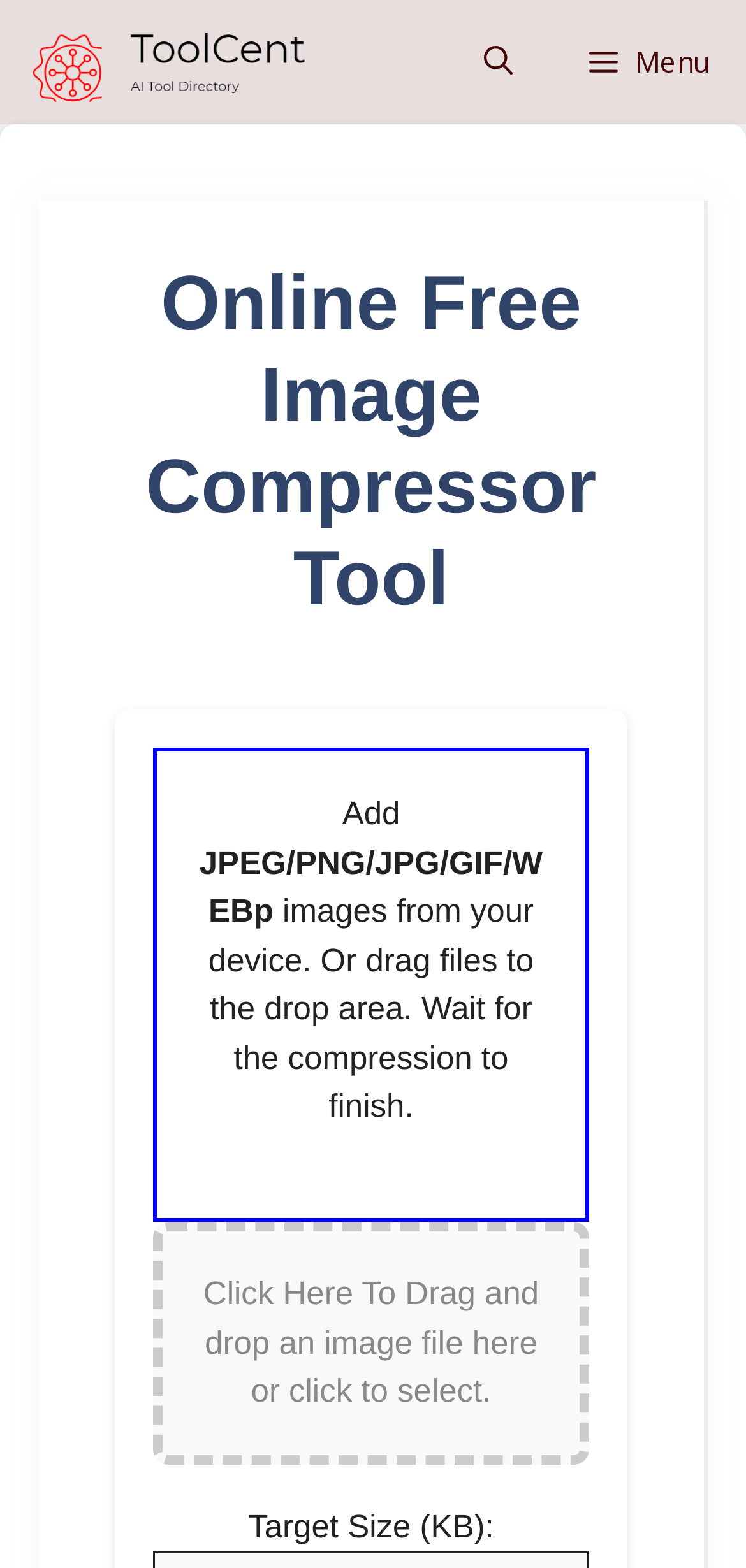Explain the webpage in detail, including its primary components.

The webpage is an online image compressor tool. At the top, there is a navigation bar with a logo "Toolcent" on the left and a menu button on the right. Below the navigation bar, there is a header section with a heading that reads "Online Free Image Compressor Tool". 

Below the header, there are several sections of text. On the left, there is a section that says "Add" and lists the supported image formats, including JPEG, PNG, JPG, GIF, and WEBP. Next to this section, there is a paragraph of text that explains how to use the tool, stating that users can add images from their device or drag files to the drop area and wait for the compression to finish. 

Further down, there is another section of text that provides instructions on how to upload an image file, either by dragging and dropping it or by clicking to select. At the bottom, there is a field labeled "Target Size (KB)" where users can input their desired file size.